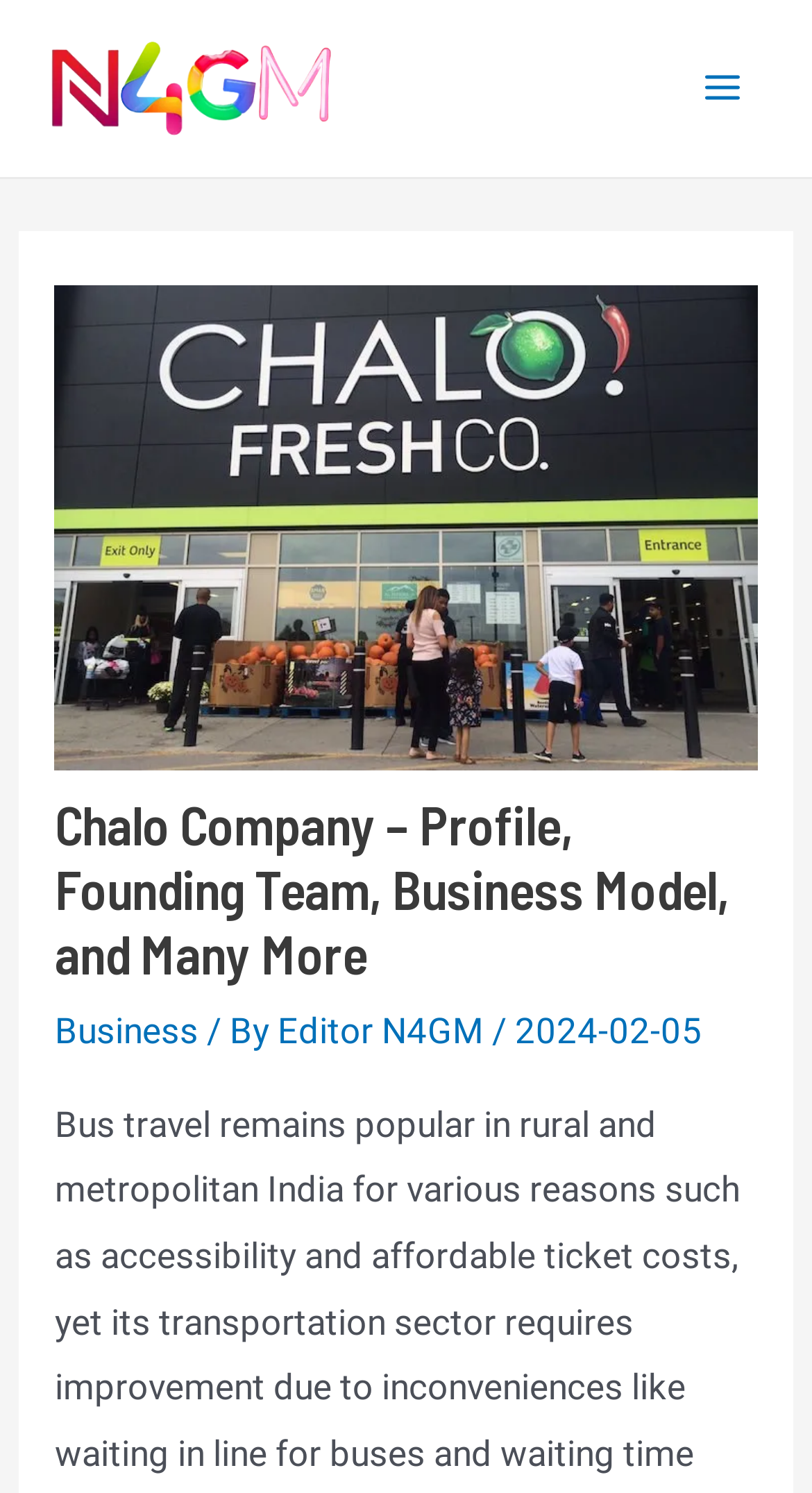Please determine the bounding box coordinates for the UI element described as: "Main Menu".

[0.832, 0.027, 0.949, 0.091]